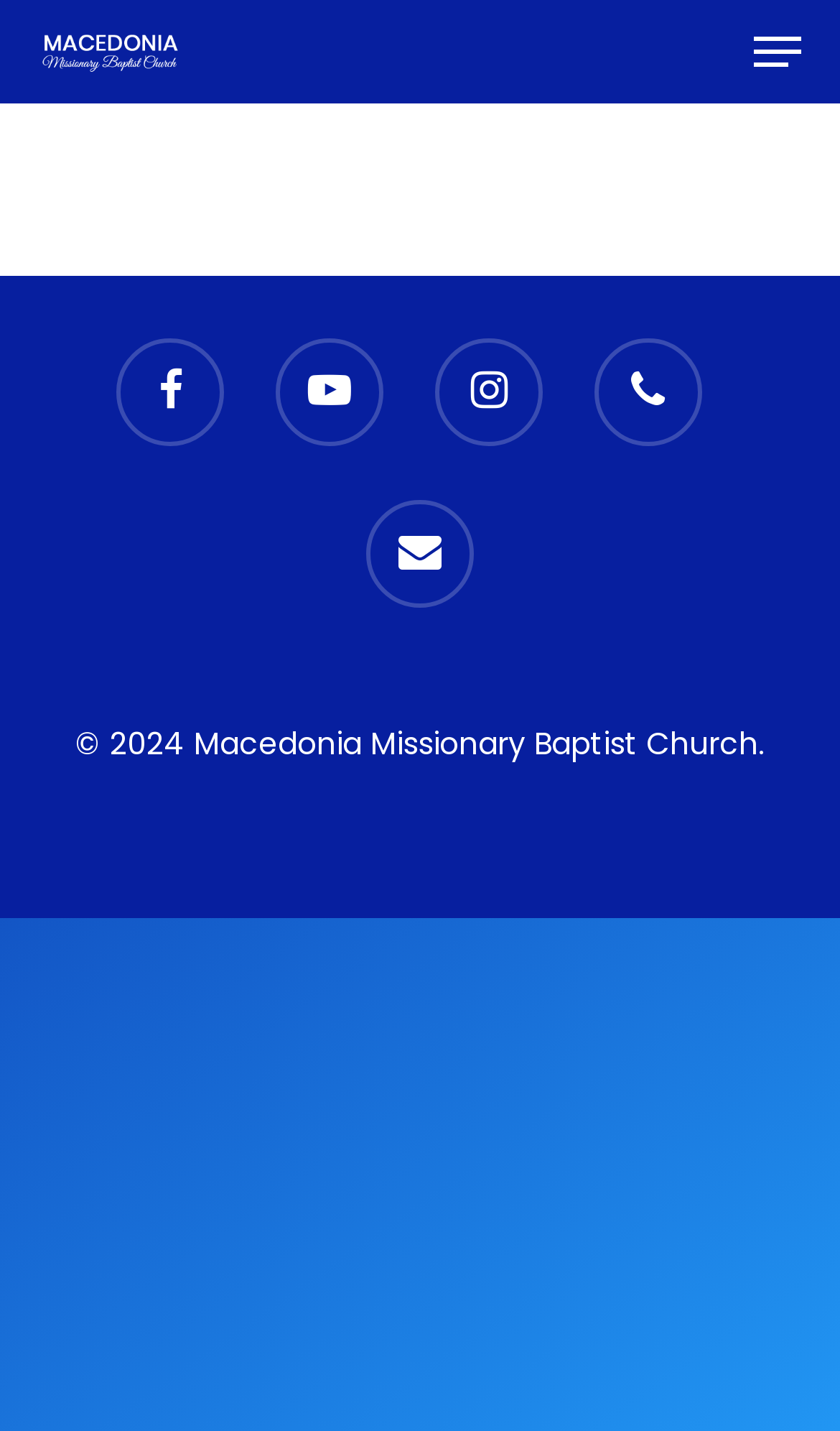How many navigation menu items are there?
Using the image as a reference, answer with just one word or a short phrase.

9